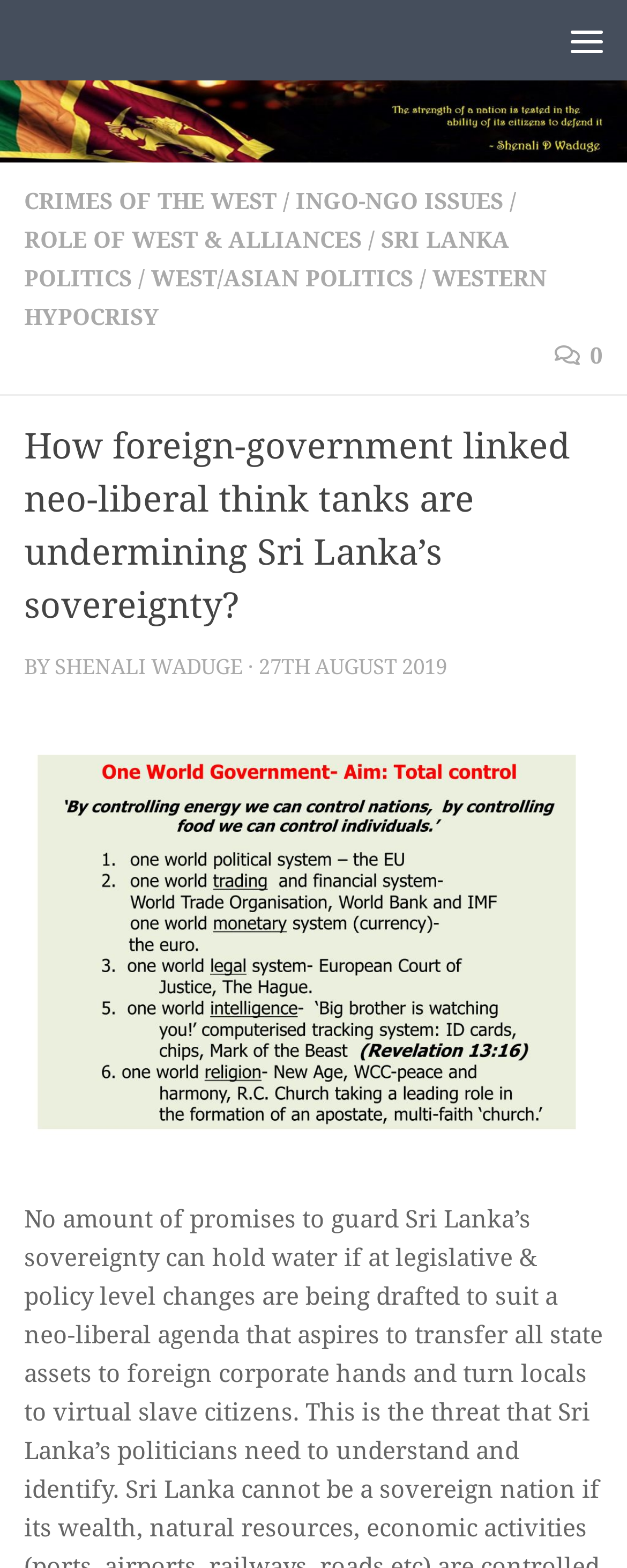What is the purpose of the 'Menu' button?
Look at the screenshot and give a one-word or phrase answer.

To expand or collapse the menu